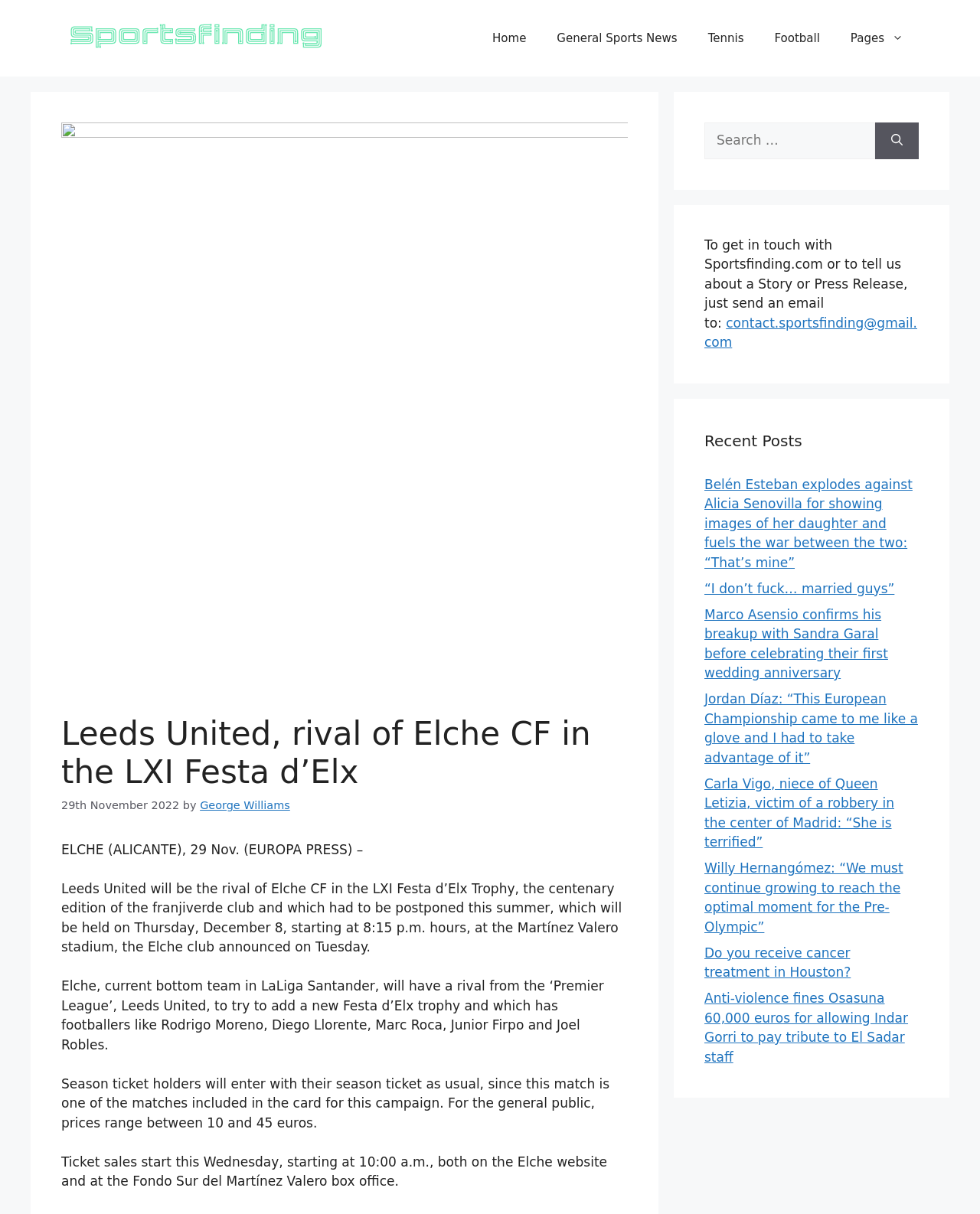Determine the bounding box coordinates for the region that must be clicked to execute the following instruction: "Read more about Leeds United, rival of Elche CF in the LXI Festa d’Elx".

[0.062, 0.589, 0.641, 0.652]